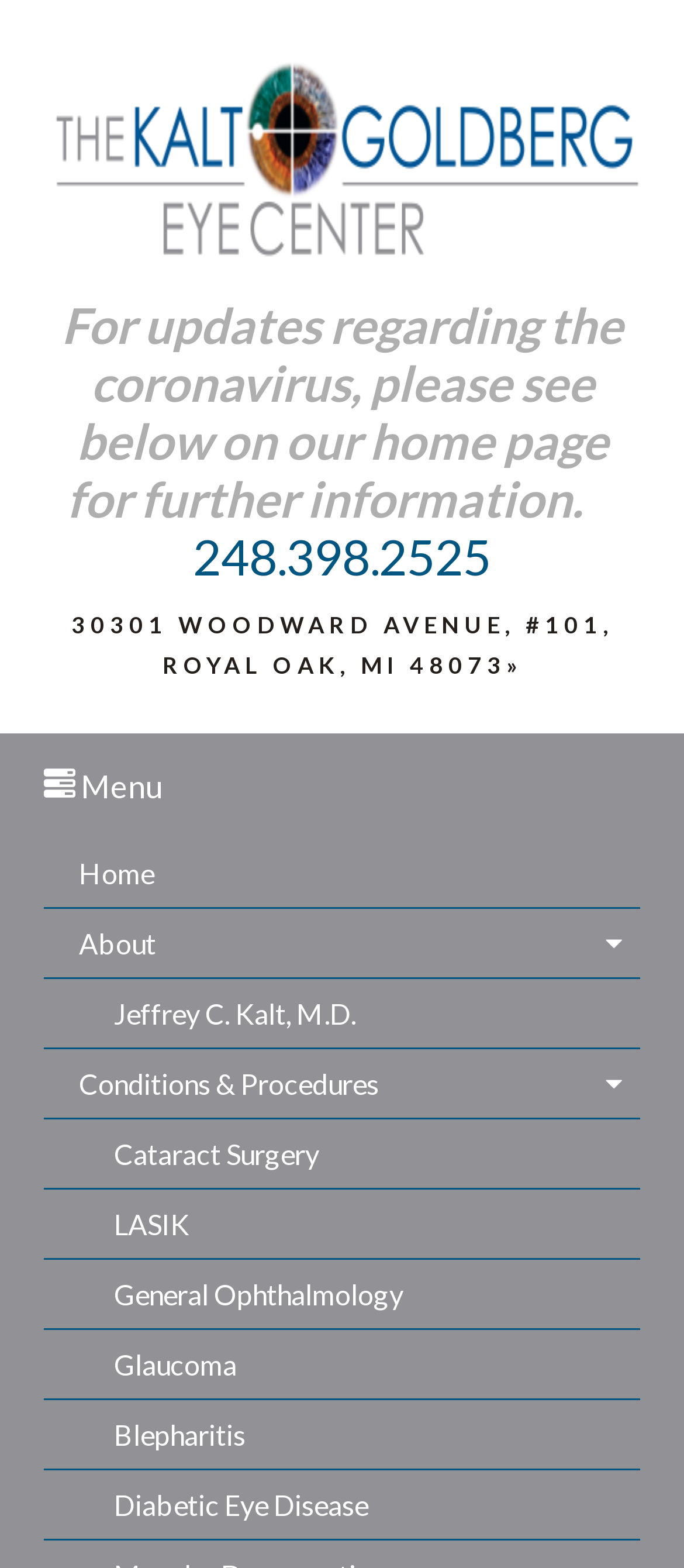Determine the bounding box coordinates for the area that should be clicked to carry out the following instruction: "View the contact information".

[0.104, 0.389, 0.896, 0.433]